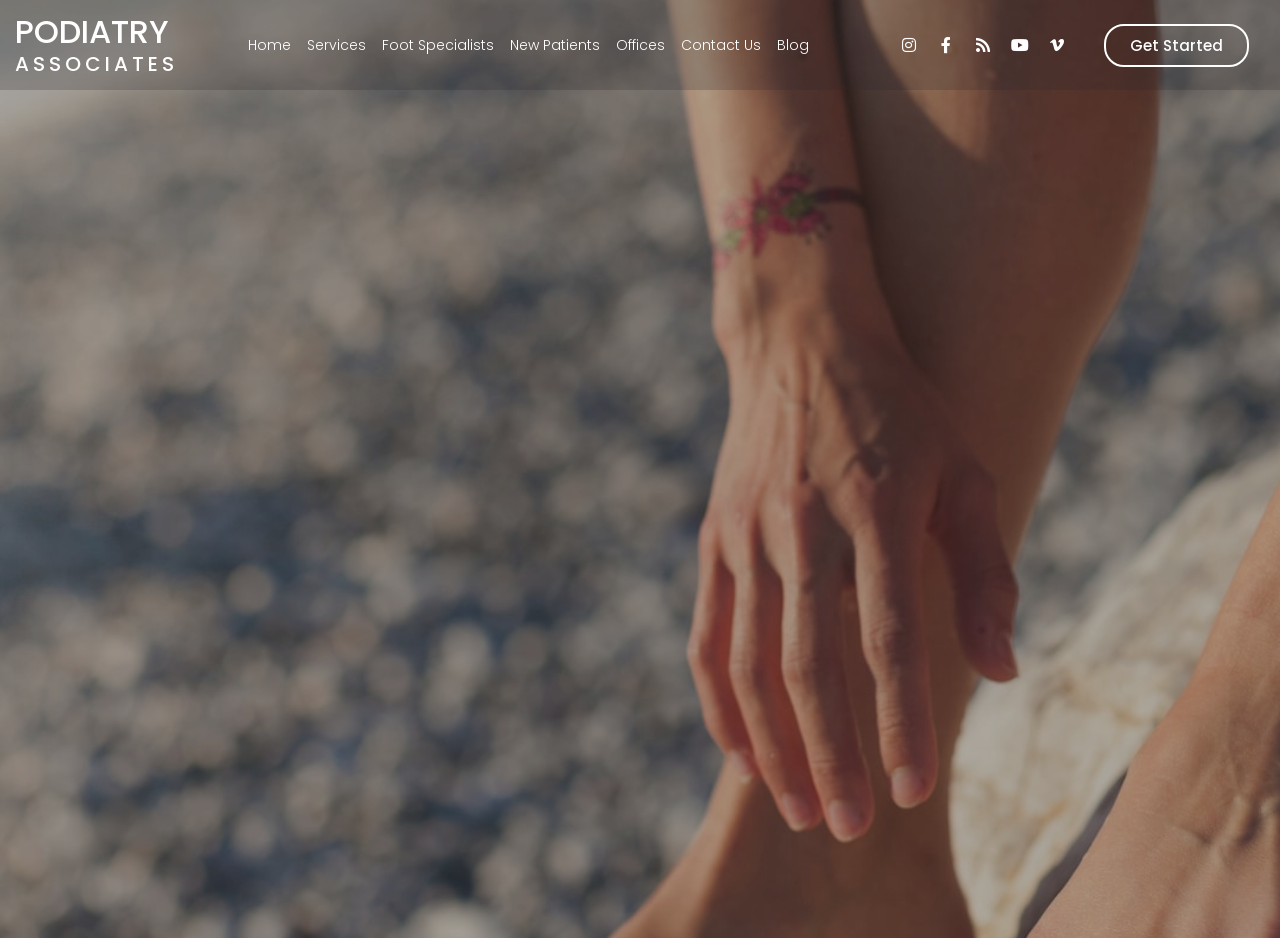Please provide a one-word or short phrase answer to the question:
What is the name of the podiatry clinic?

Podiatry Associates